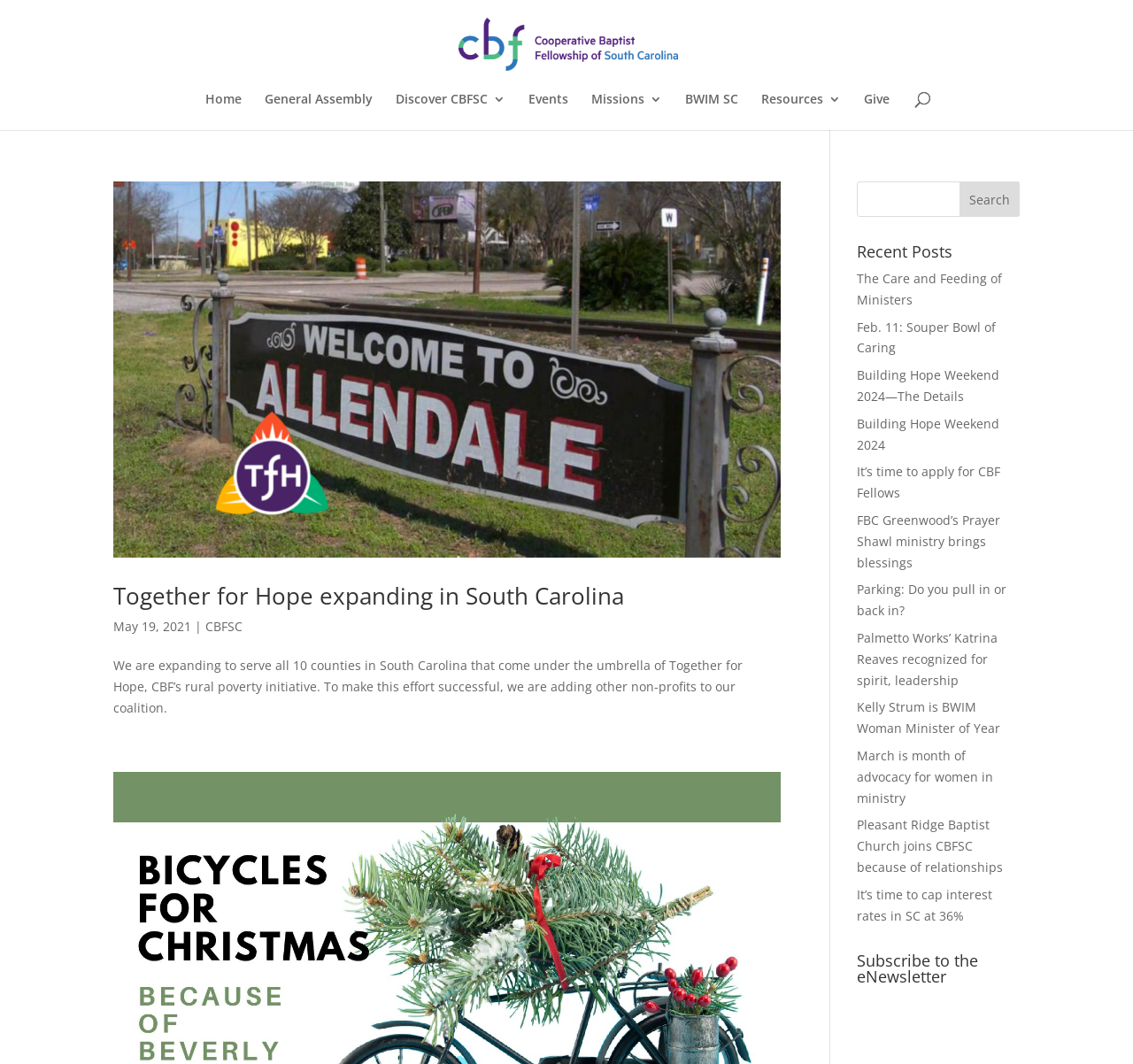How many recent posts are listed?
Based on the image, answer the question with a single word or brief phrase.

10